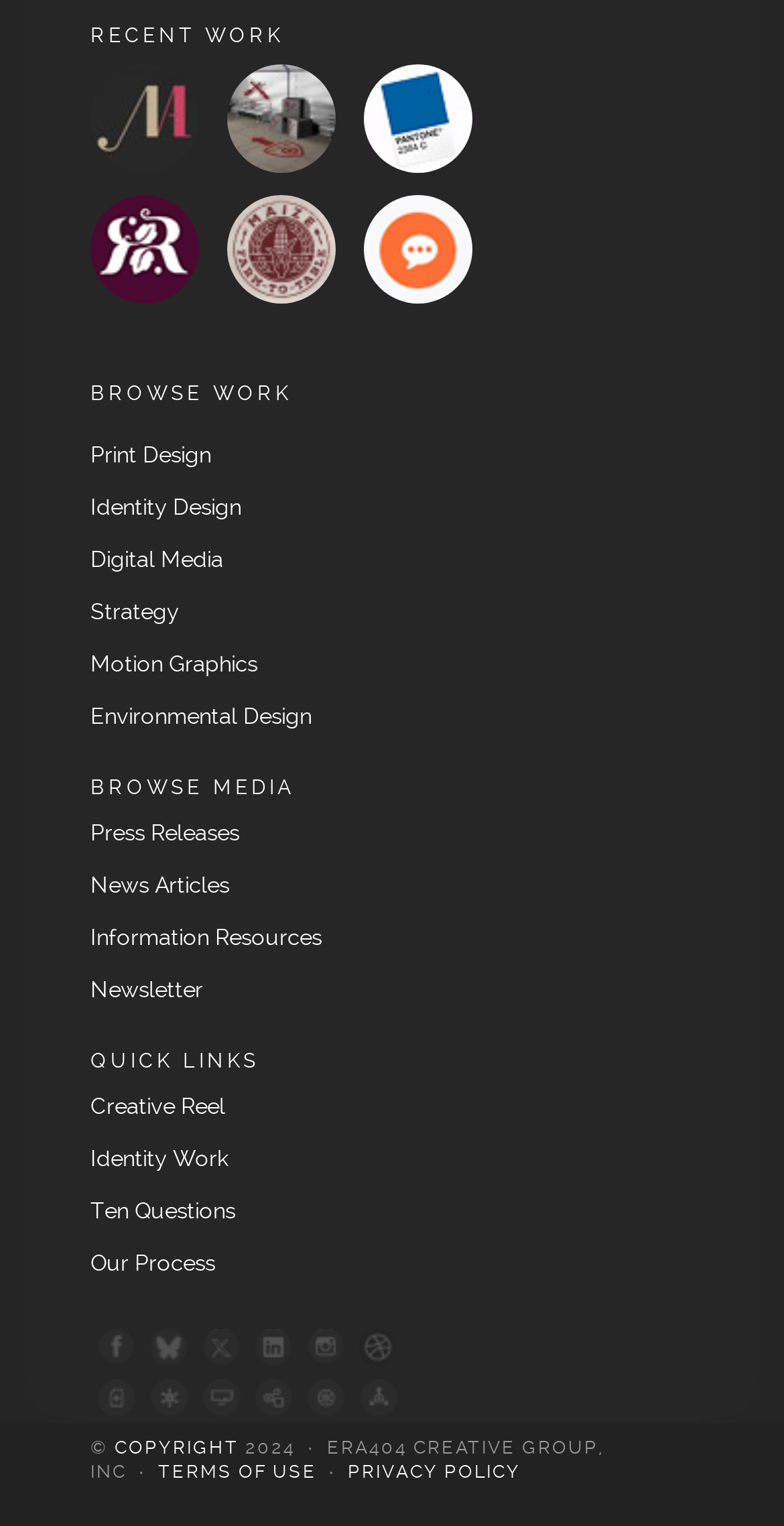Give a concise answer using only one word or phrase for this question:
How many social media links are there?

6